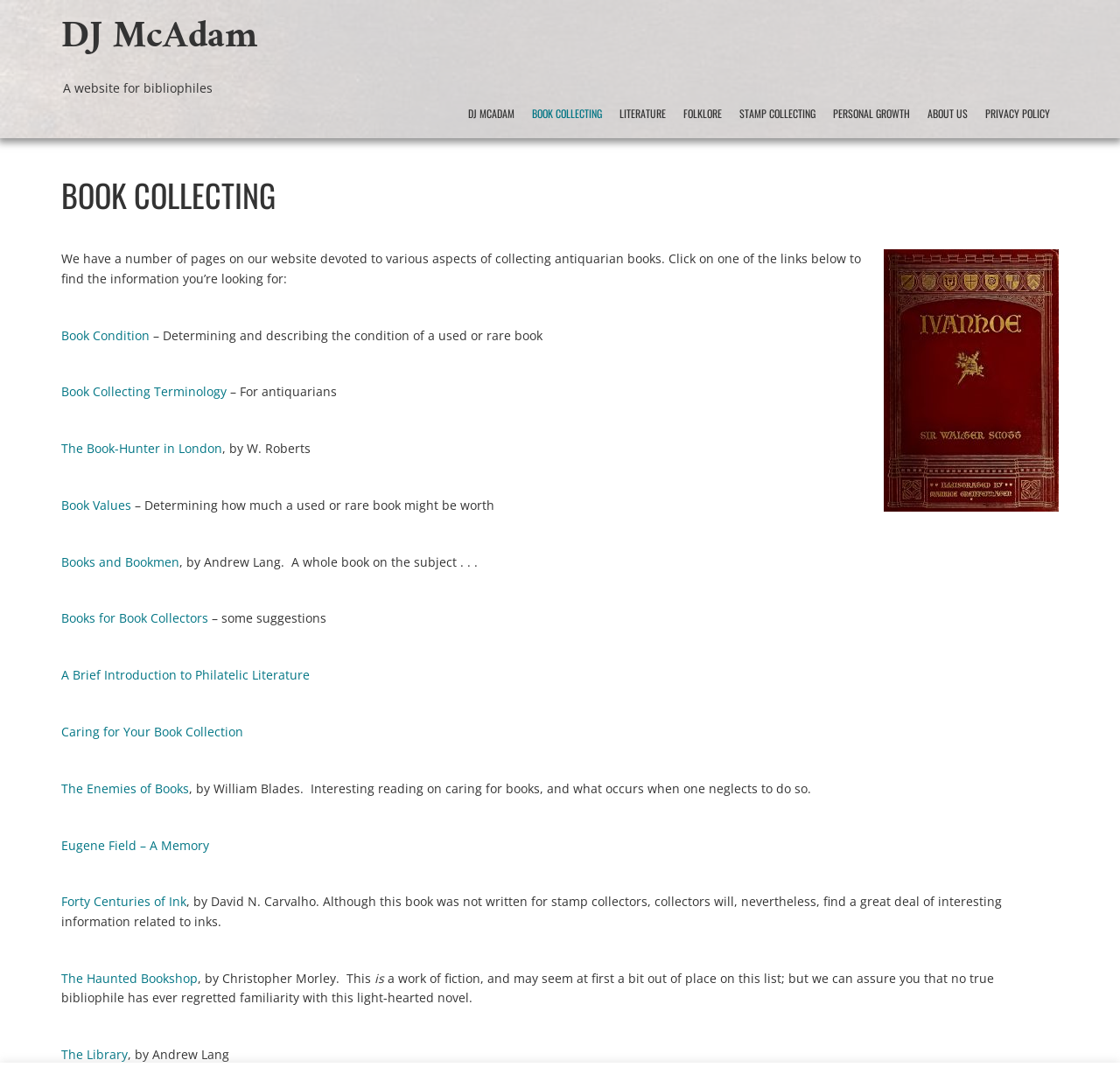Determine the coordinates of the bounding box that should be clicked to complete the instruction: "Explore the book values page". The coordinates should be represented by four float numbers between 0 and 1: [left, top, right, bottom].

[0.055, 0.462, 0.117, 0.478]